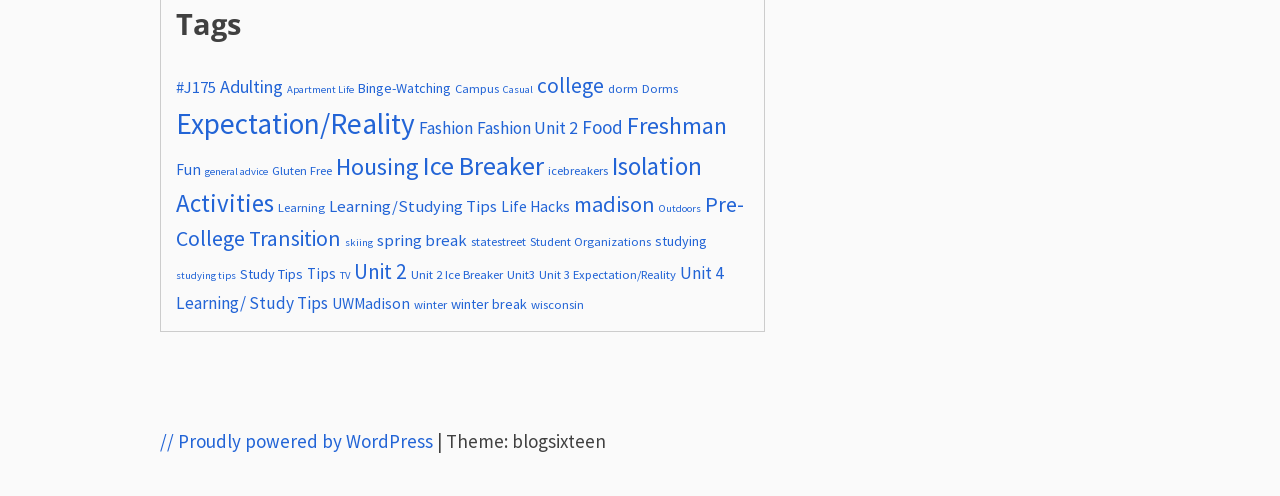Locate the bounding box of the UI element defined by this description: "Pre-College Transition". The coordinates should be given as four float numbers between 0 and 1, formatted as [left, top, right, bottom].

[0.138, 0.386, 0.581, 0.508]